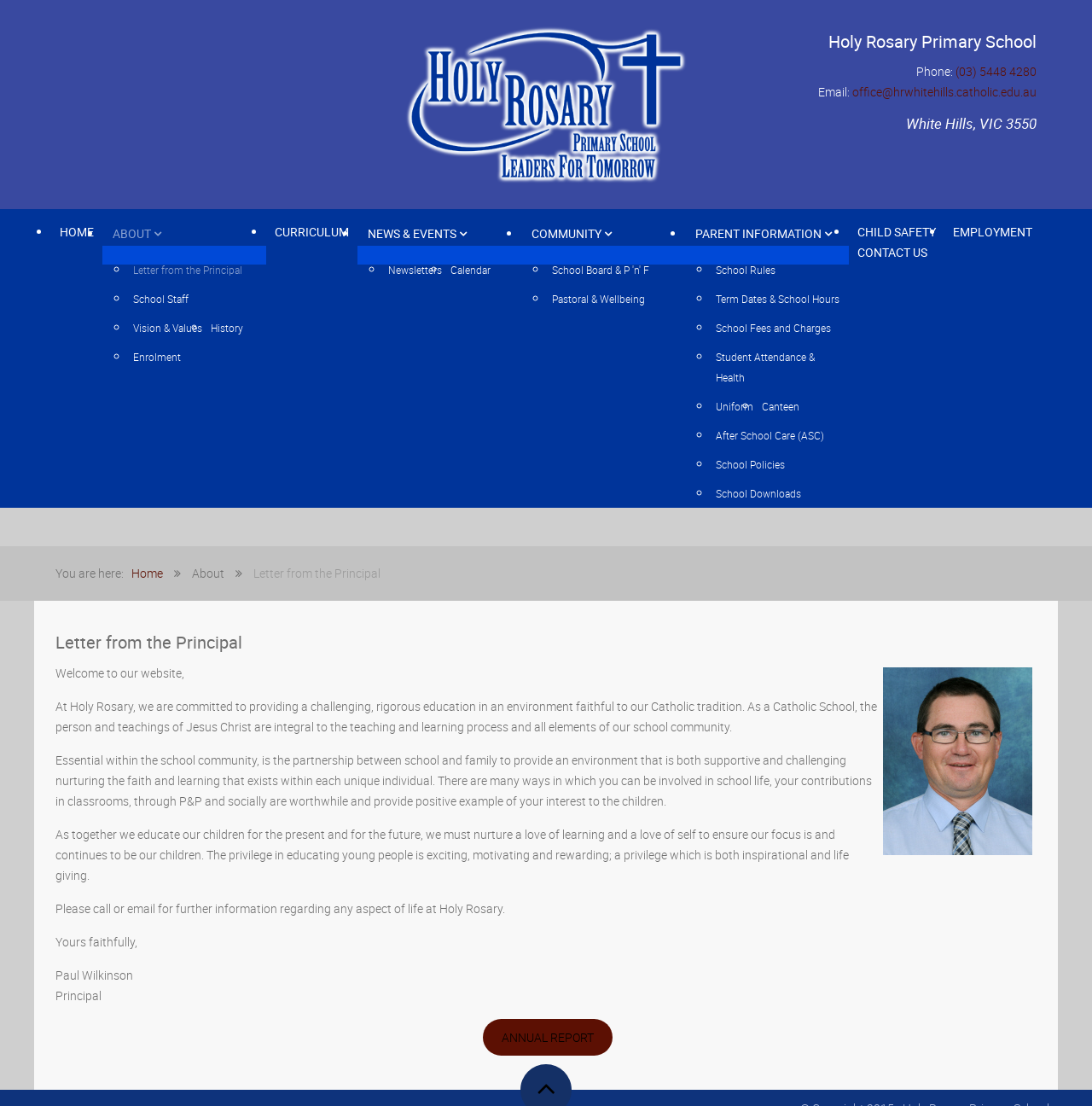Provide a single word or phrase to answer the given question: 
What is the email address of the school office?

office@hrwhitehills.catholic.edu.au